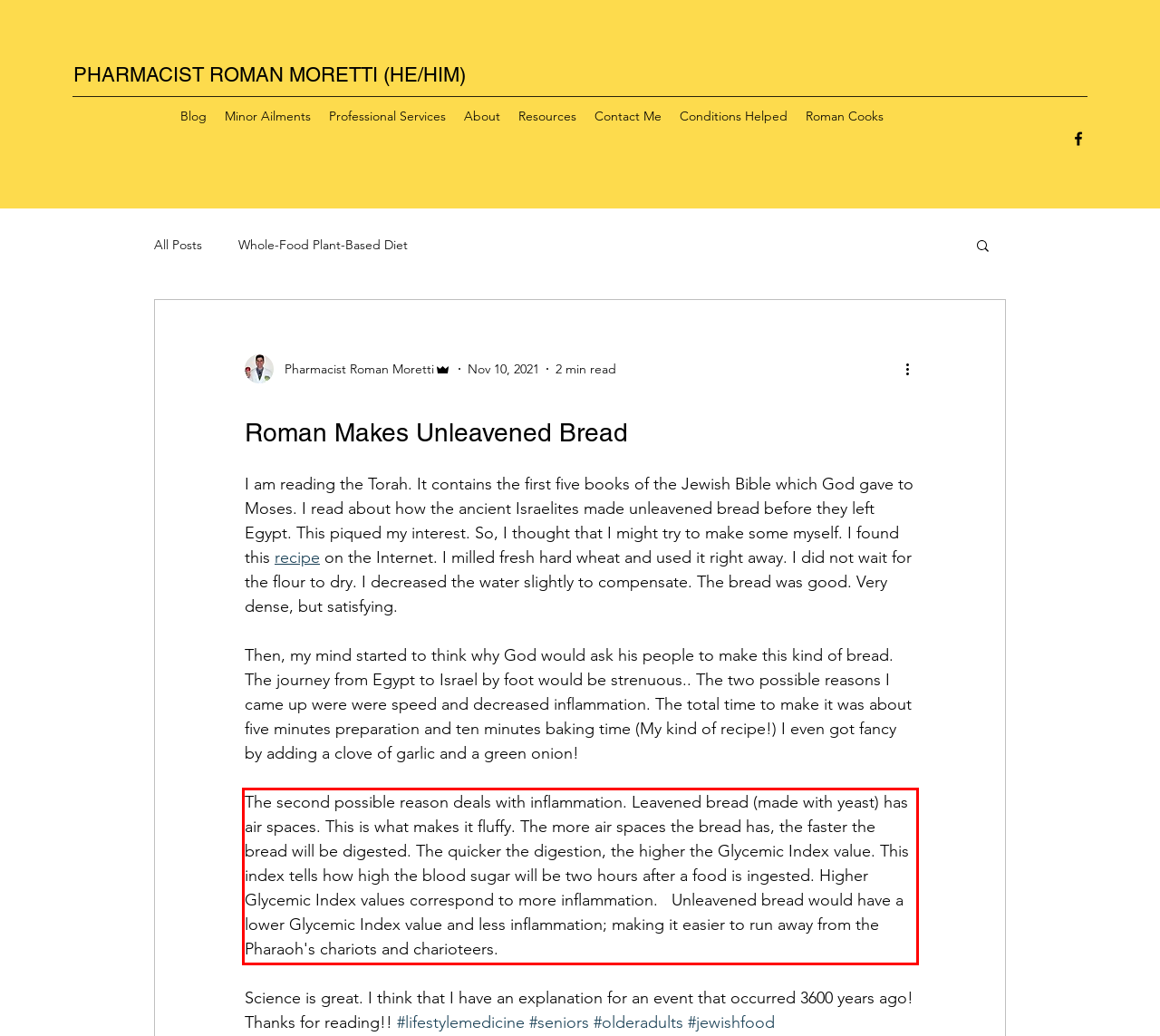Review the screenshot of the webpage and recognize the text inside the red rectangle bounding box. Provide the extracted text content.

The second possible reason deals with inflammation. Leavened bread (made with yeast) has air spaces. This is what makes it fluffy. The more air spaces the bread has, the faster the bread will be digested. The quicker the digestion, the higher the Glycemic Index value. This index tells how high the blood sugar will be two hours after a food is ingested. Higher Glycemic Index values correspond to more inflammation. Unleavened bread would have a lower Glycemic Index value and less inflammation; making it easier to run away from the Pharaoh's chariots and charioteers.